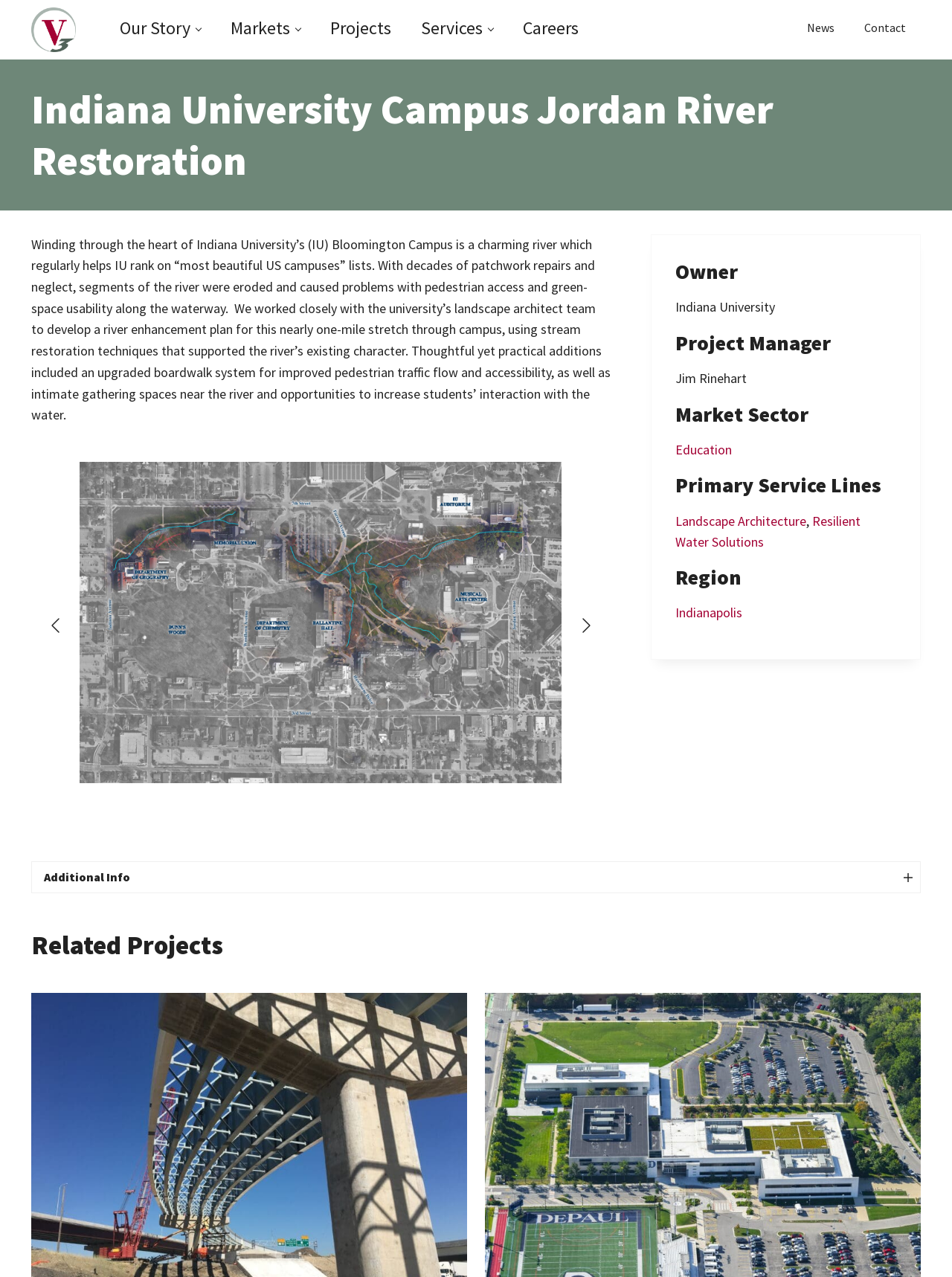Identify the bounding box coordinates necessary to click and complete the given instruction: "View the 'Elgin O’Hare Western Access (Illinois Route 390 & I-490 Tollway)' project".

[0.221, 0.964, 0.303, 0.974]